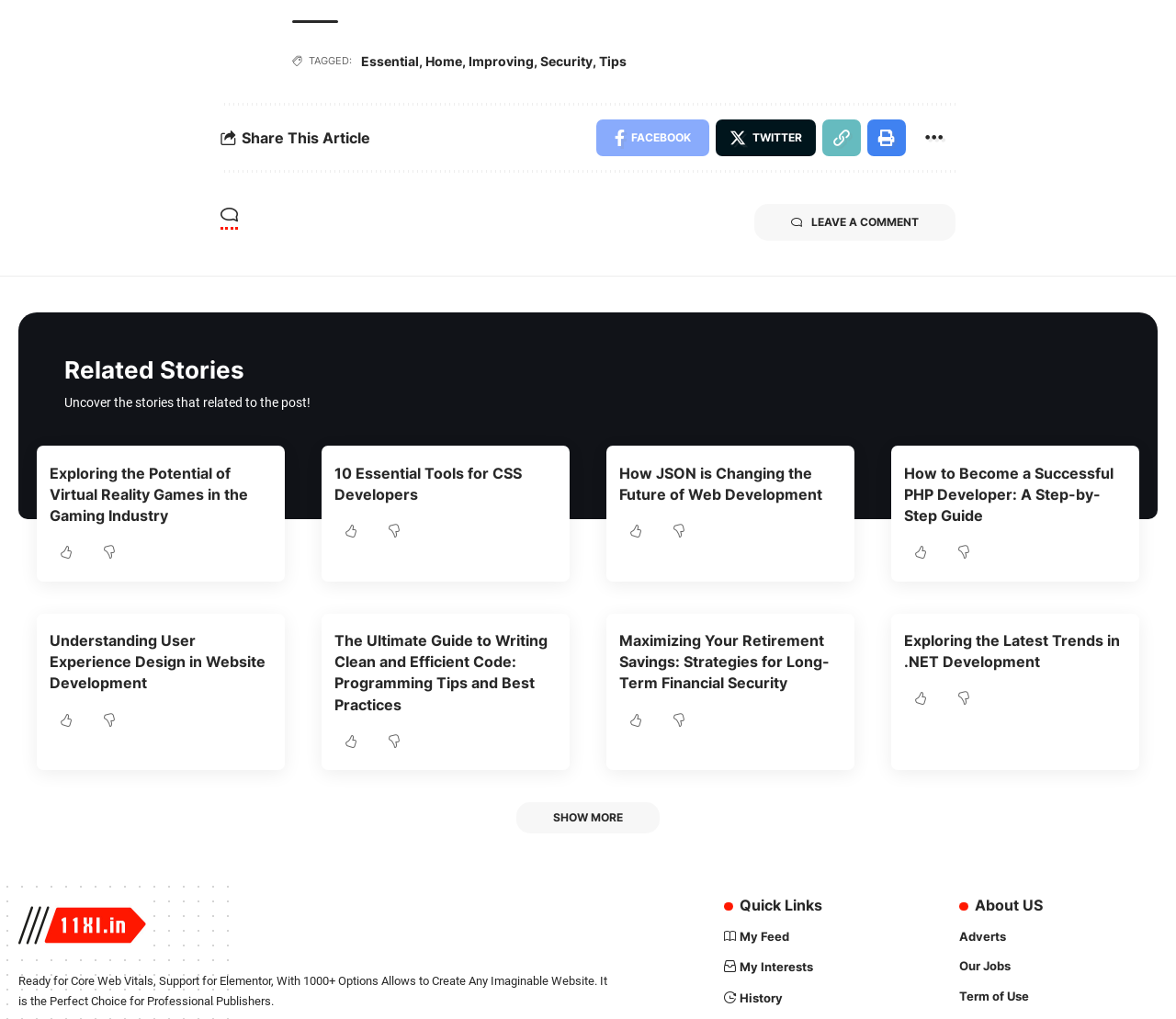Specify the bounding box coordinates of the element's area that should be clicked to execute the given instruction: "Explore related stories". The coordinates should be four float numbers between 0 and 1, i.e., [left, top, right, bottom].

[0.055, 0.352, 0.208, 0.375]